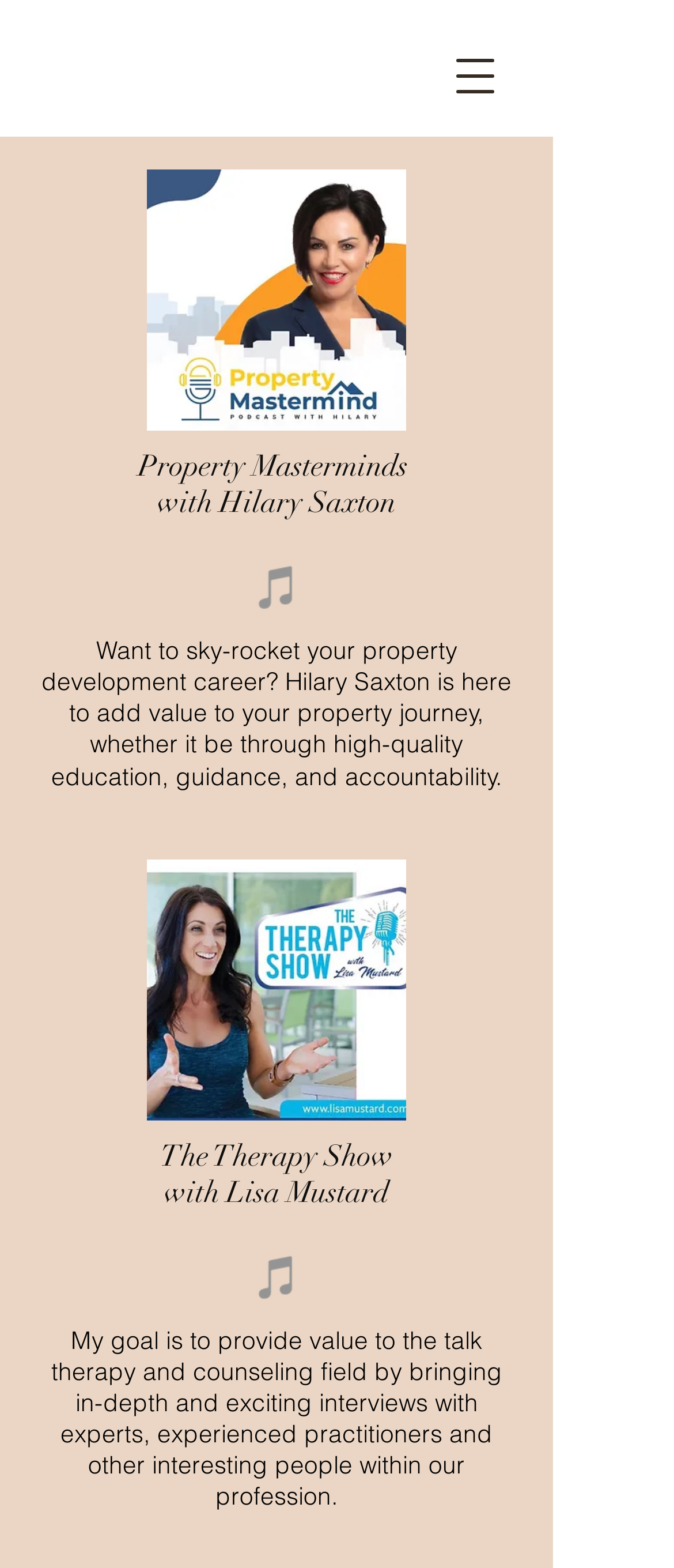Respond to the question below with a single word or phrase: What is the purpose of Hilary Saxton's content?

To add value to property journey